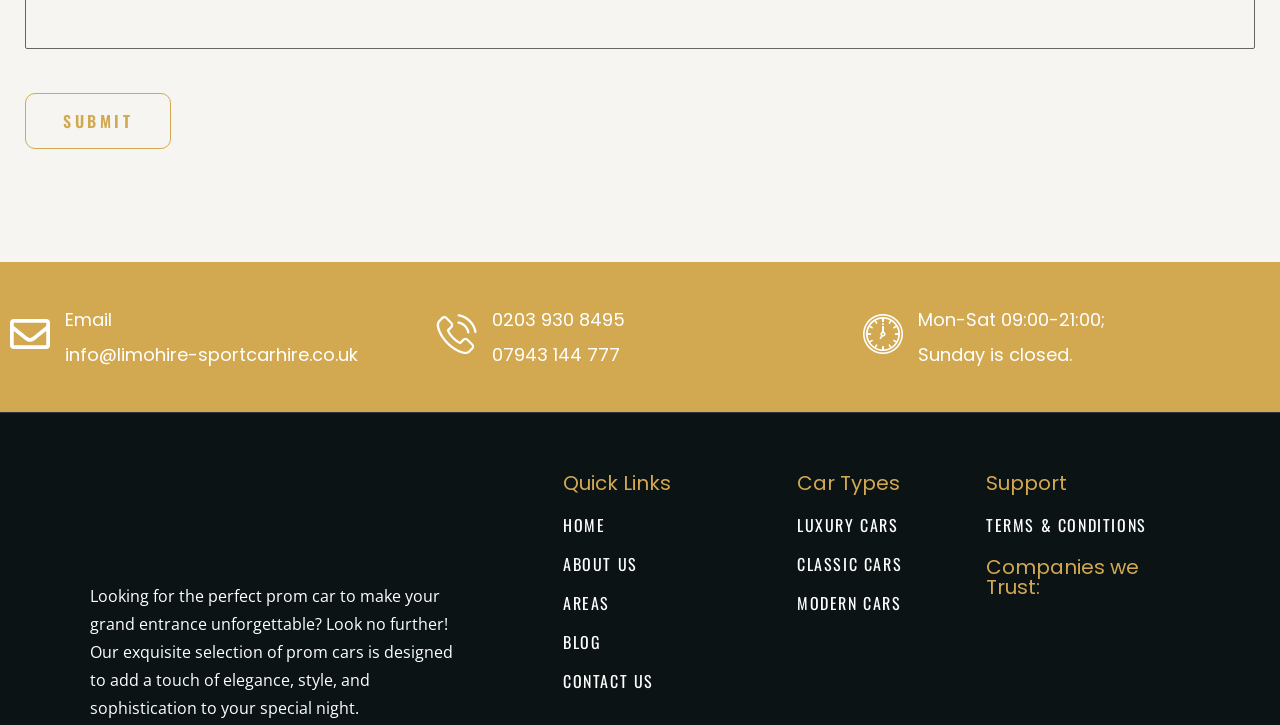Determine the bounding box coordinates of the section to be clicked to follow the instruction: "Enter email". The coordinates should be given as four float numbers between 0 and 1, formatted as [left, top, right, bottom].

[0.467, 0.128, 0.647, 0.191]